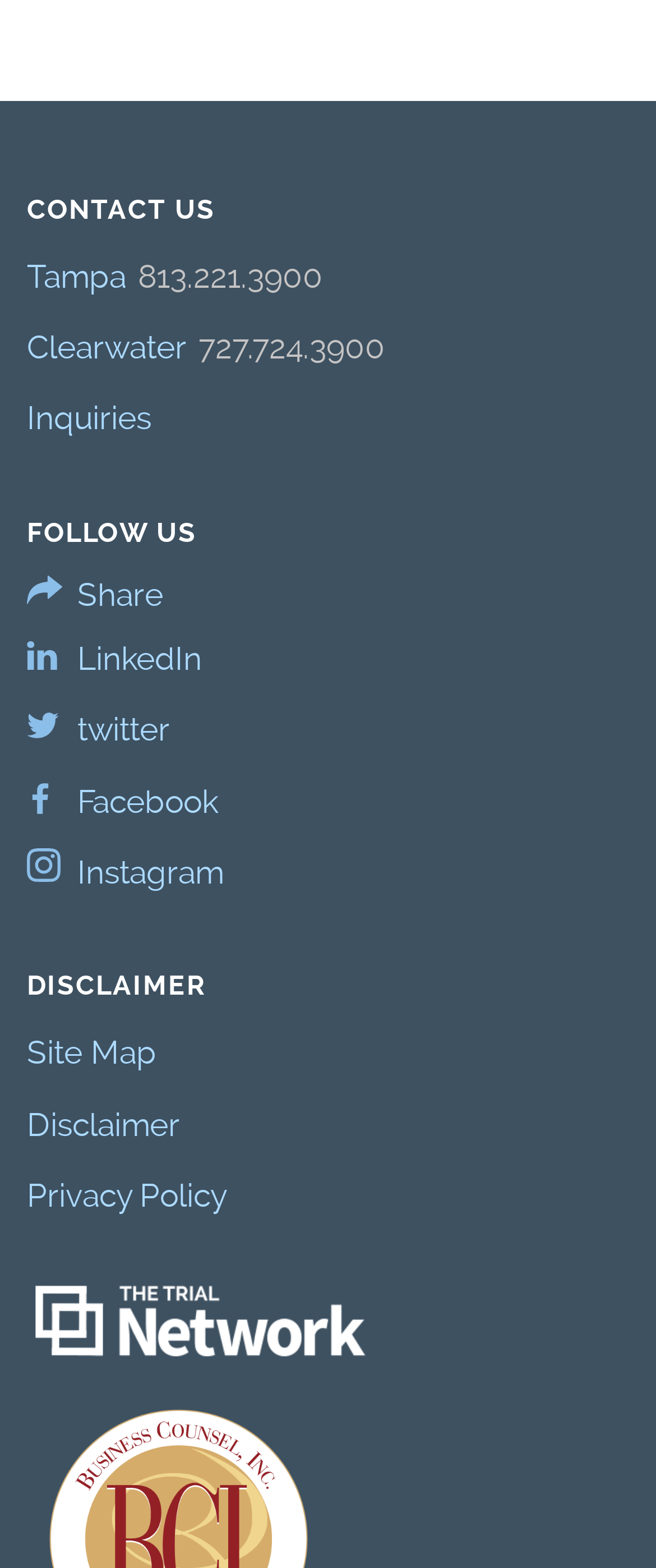Answer this question in one word or a short phrase: How many headings are there on the page?

3